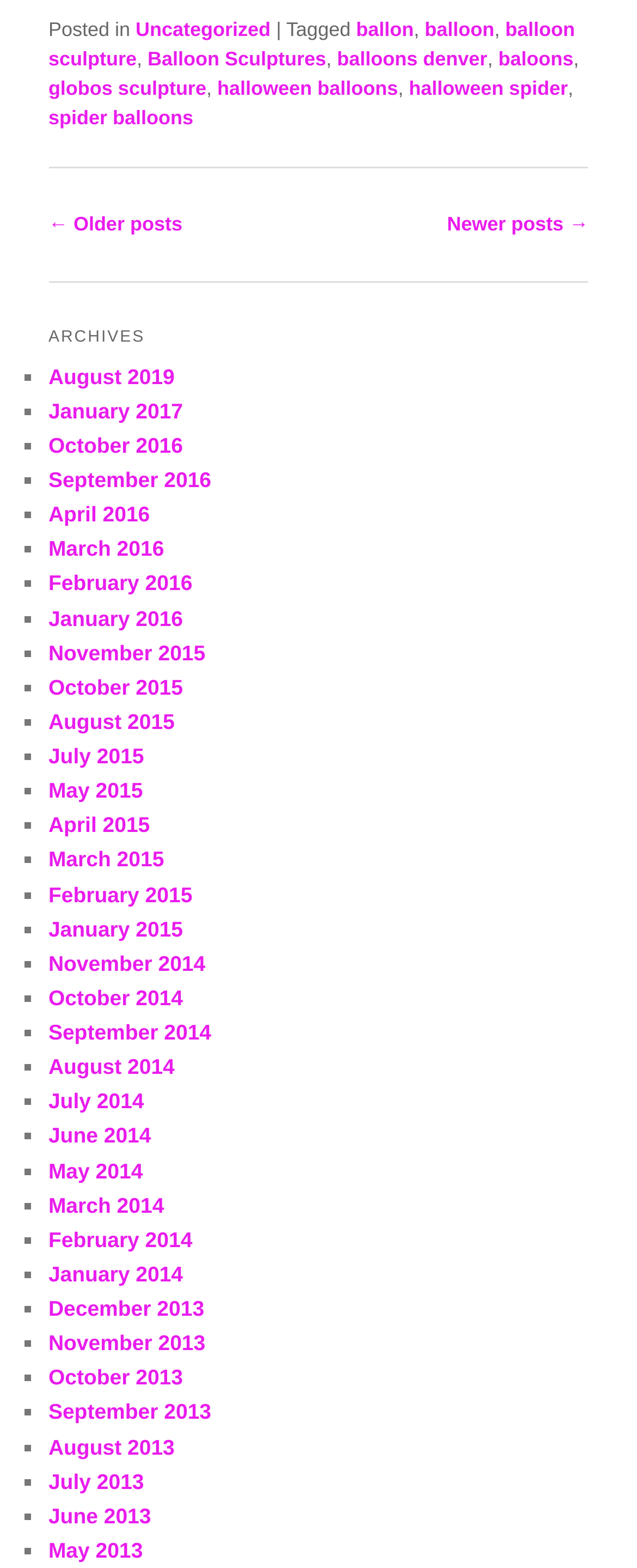Identify the bounding box coordinates of the clickable region to carry out the given instruction: "View 'January 2016' archives".

[0.076, 0.386, 0.287, 0.402]